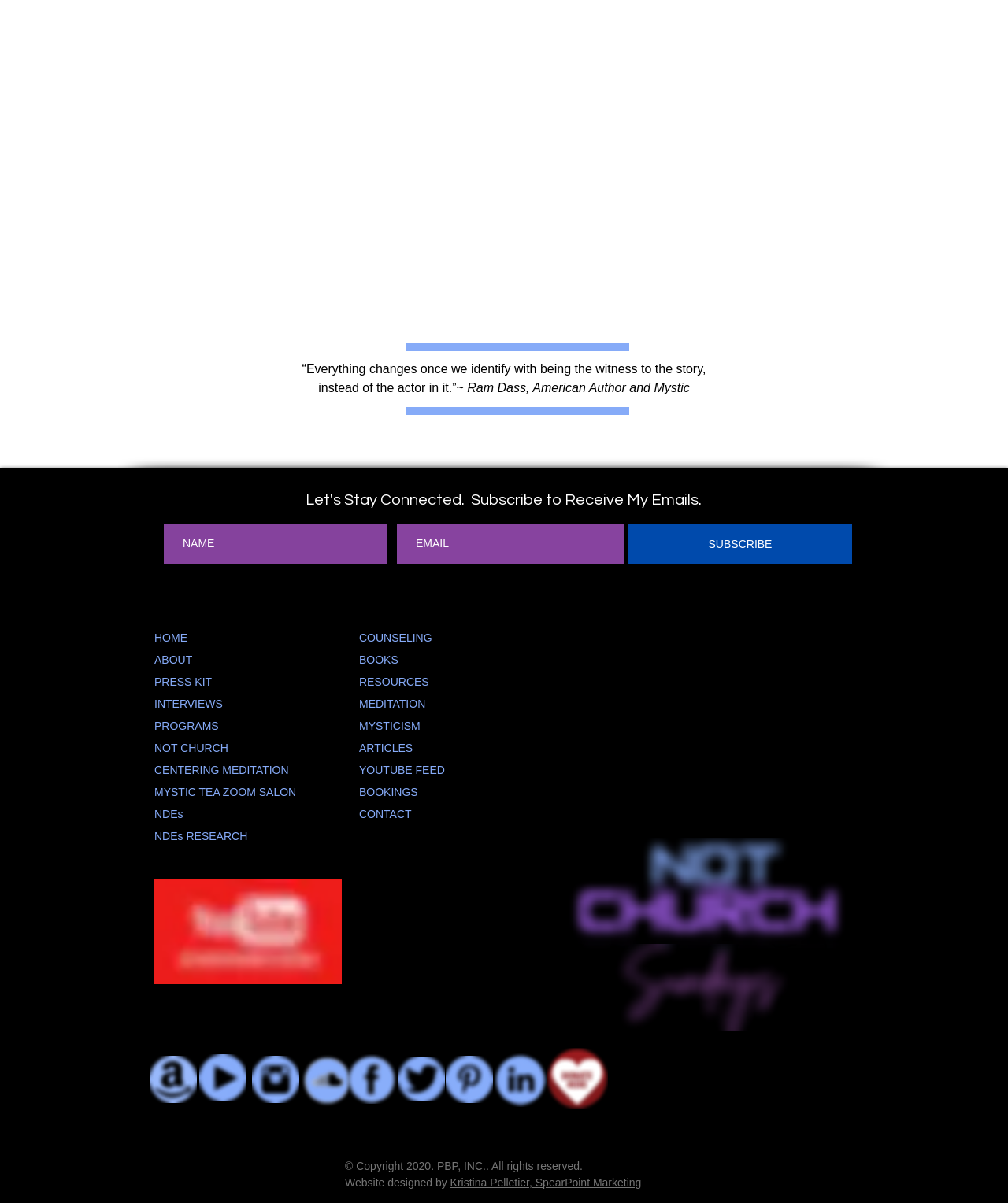What is the quote on the top of the page?
Refer to the image and provide a thorough answer to the question.

I found the quote on the top of the page by looking at the StaticText element with ID 502, which has the text '“Everything changes once we identify with being the witness to the story, instead of the actor in it.”~'.